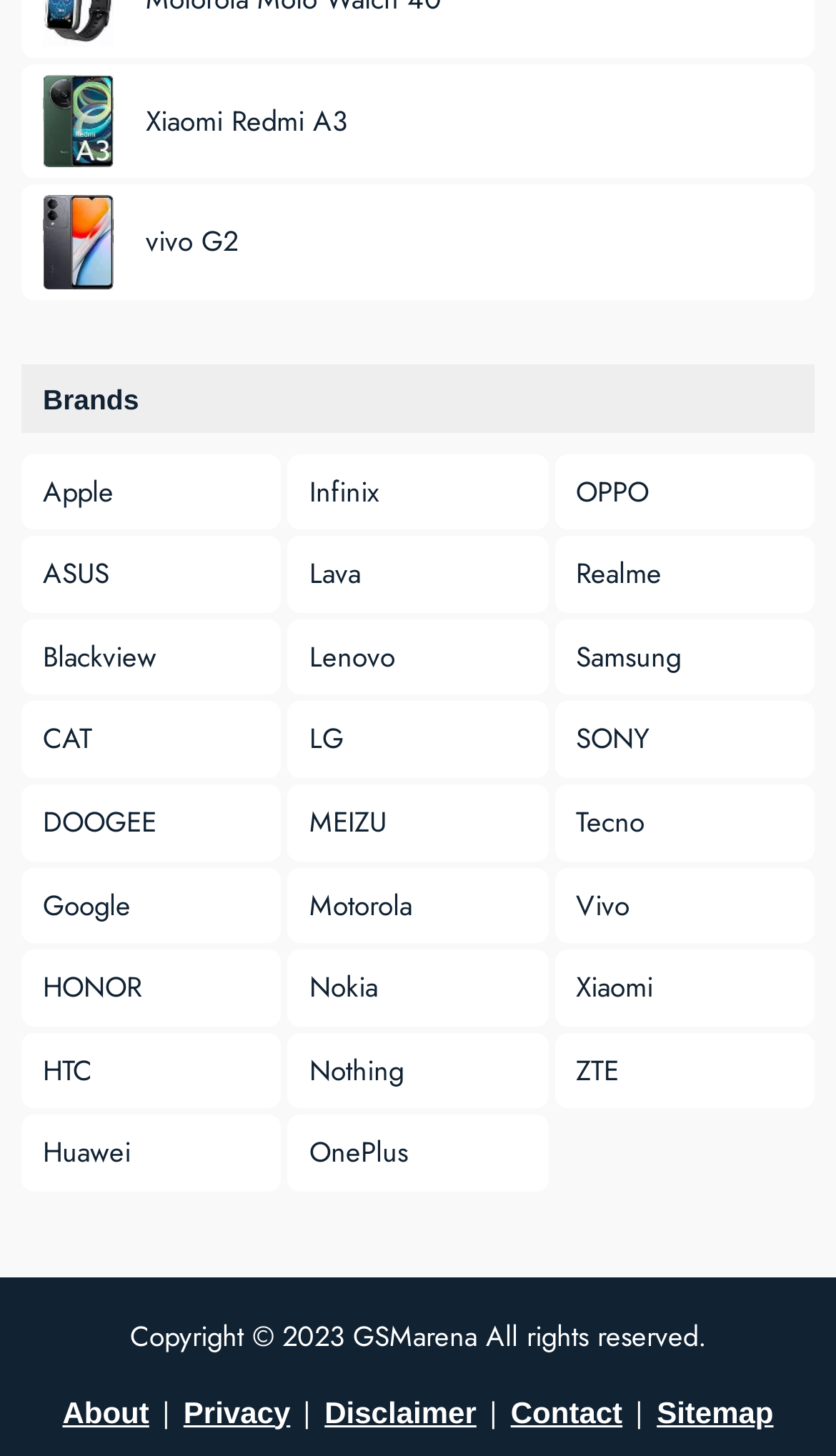Determine the bounding box coordinates of the target area to click to execute the following instruction: "Go to About page."

[0.07, 0.95, 0.184, 0.988]